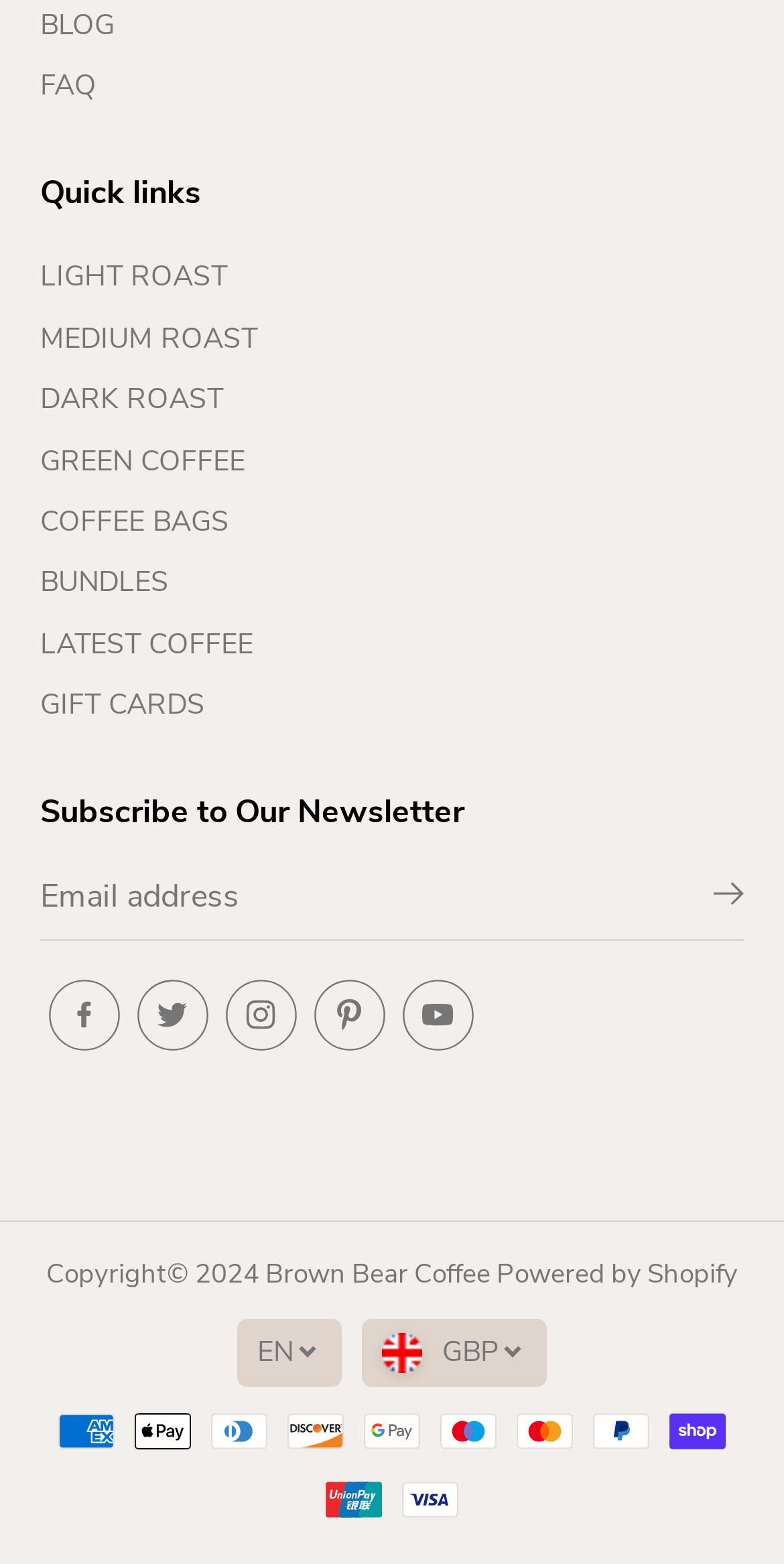Identify the bounding box coordinates of the region that should be clicked to execute the following instruction: "Visit the Facebook page".

[0.051, 0.621, 0.164, 0.678]